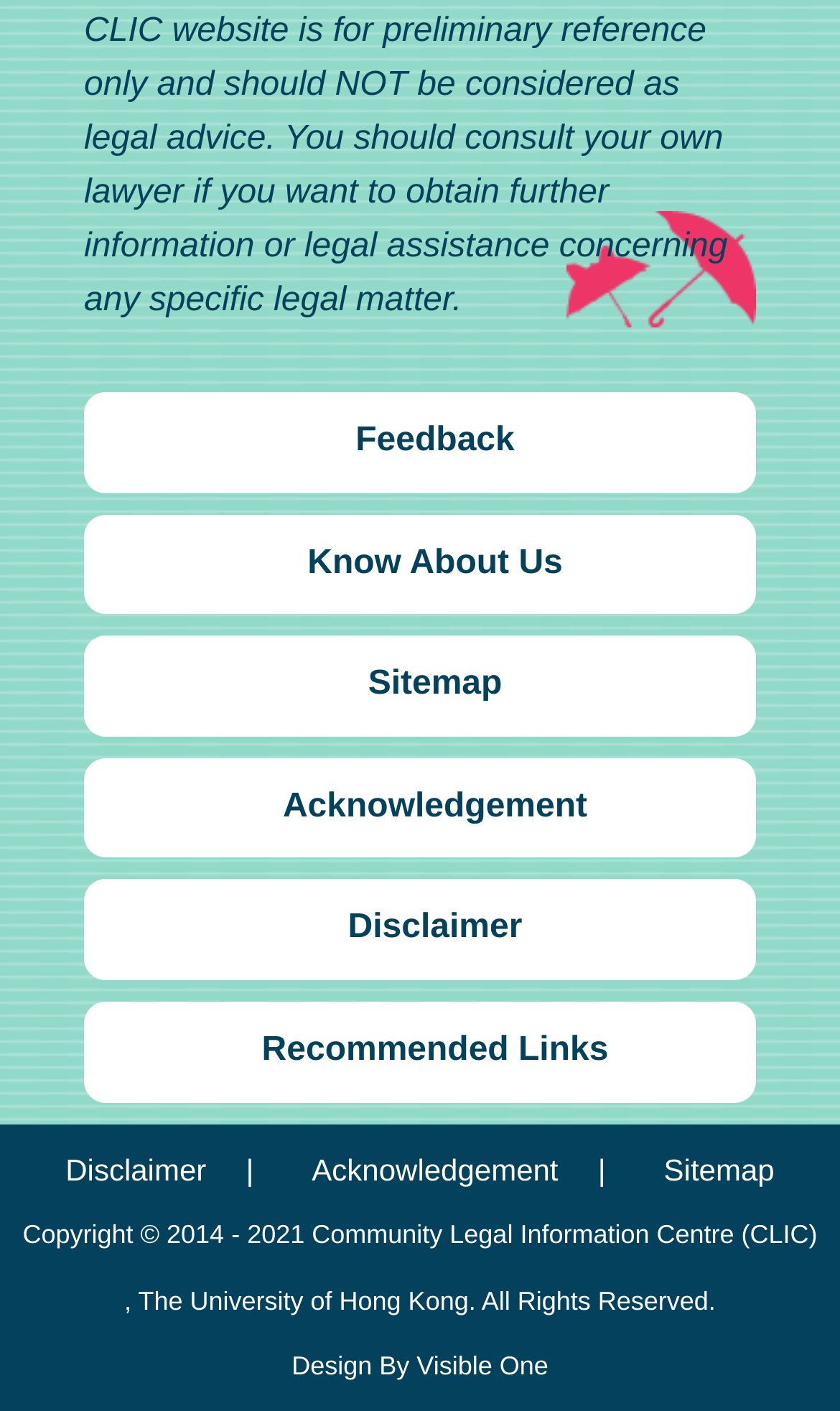Please determine the bounding box coordinates of the element's region to click in order to carry out the following instruction: "Go to Sitemap". The coordinates should be four float numbers between 0 and 1, i.e., [left, top, right, bottom].

[0.136, 0.451, 0.9, 0.522]